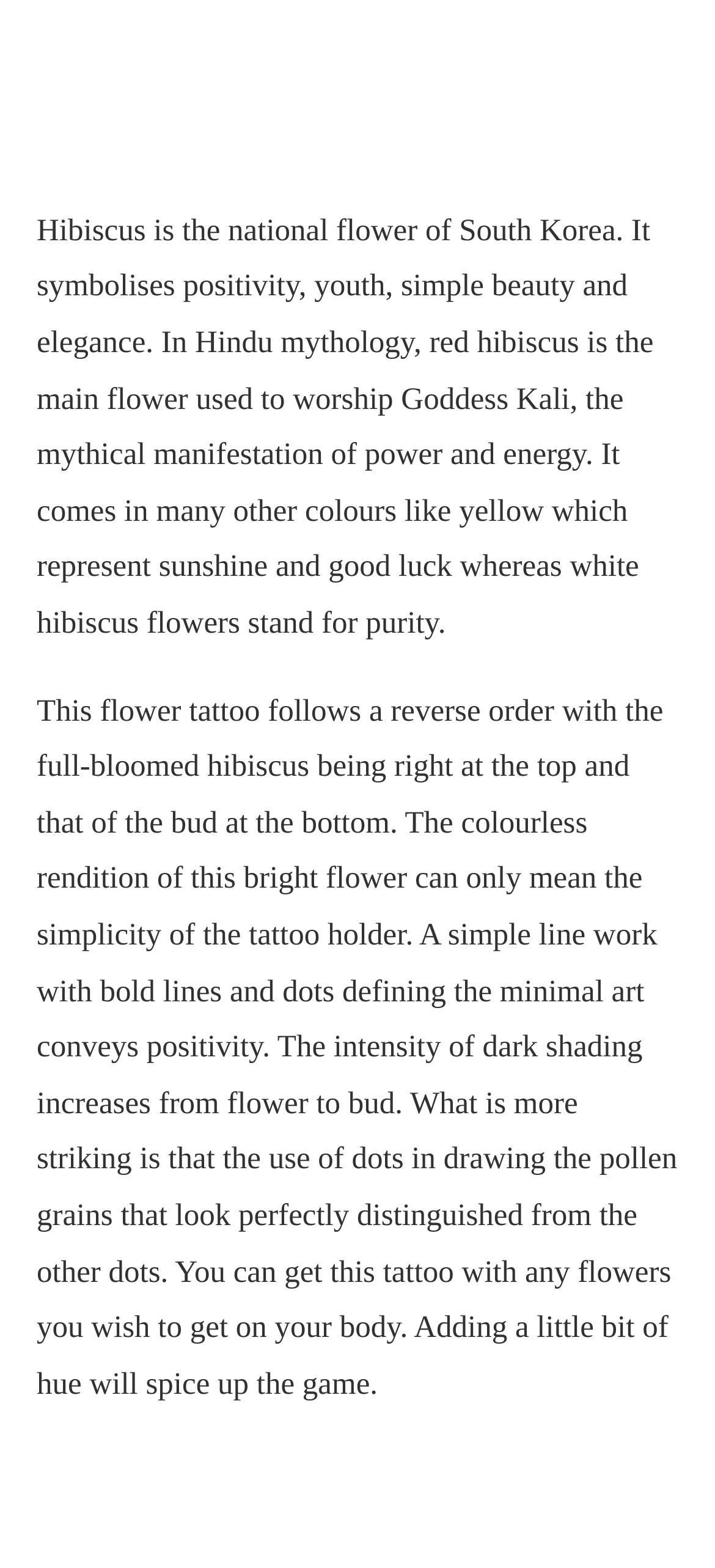Give the bounding box coordinates for this UI element: "Meet The Team". The coordinates should be four float numbers between 0 and 1, arranged as [left, top, right, bottom].

[0.495, 0.571, 0.785, 0.594]